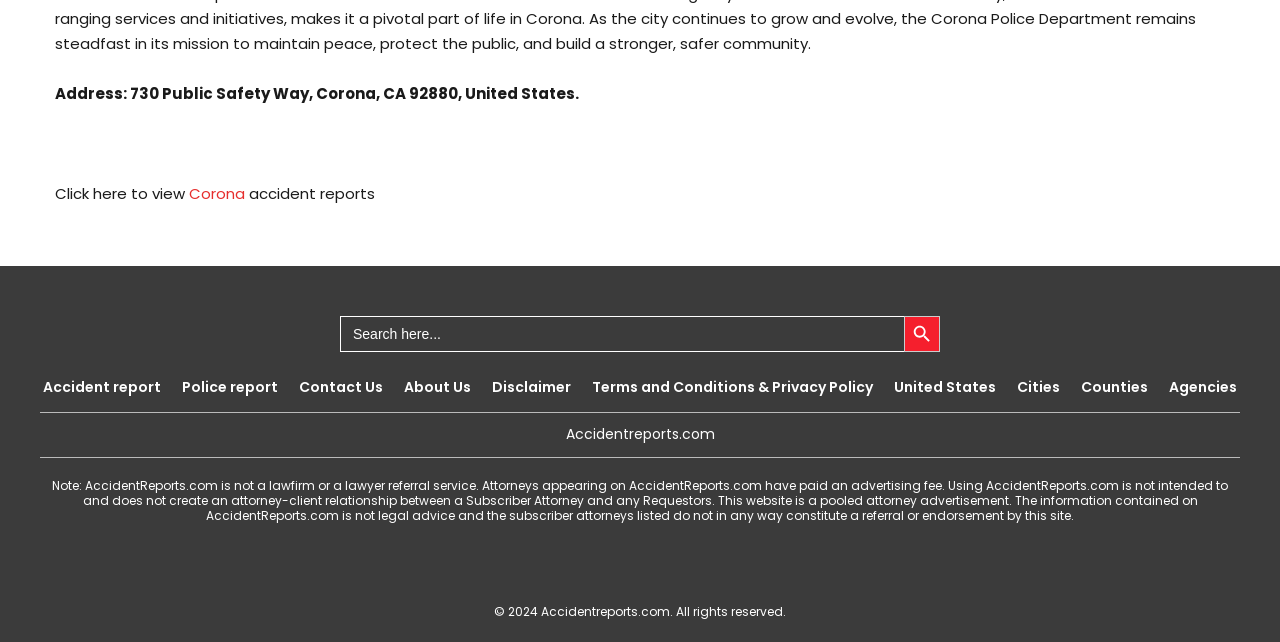Given the element description "Agencies" in the screenshot, predict the bounding box coordinates of that UI element.

[0.913, 0.587, 0.966, 0.618]